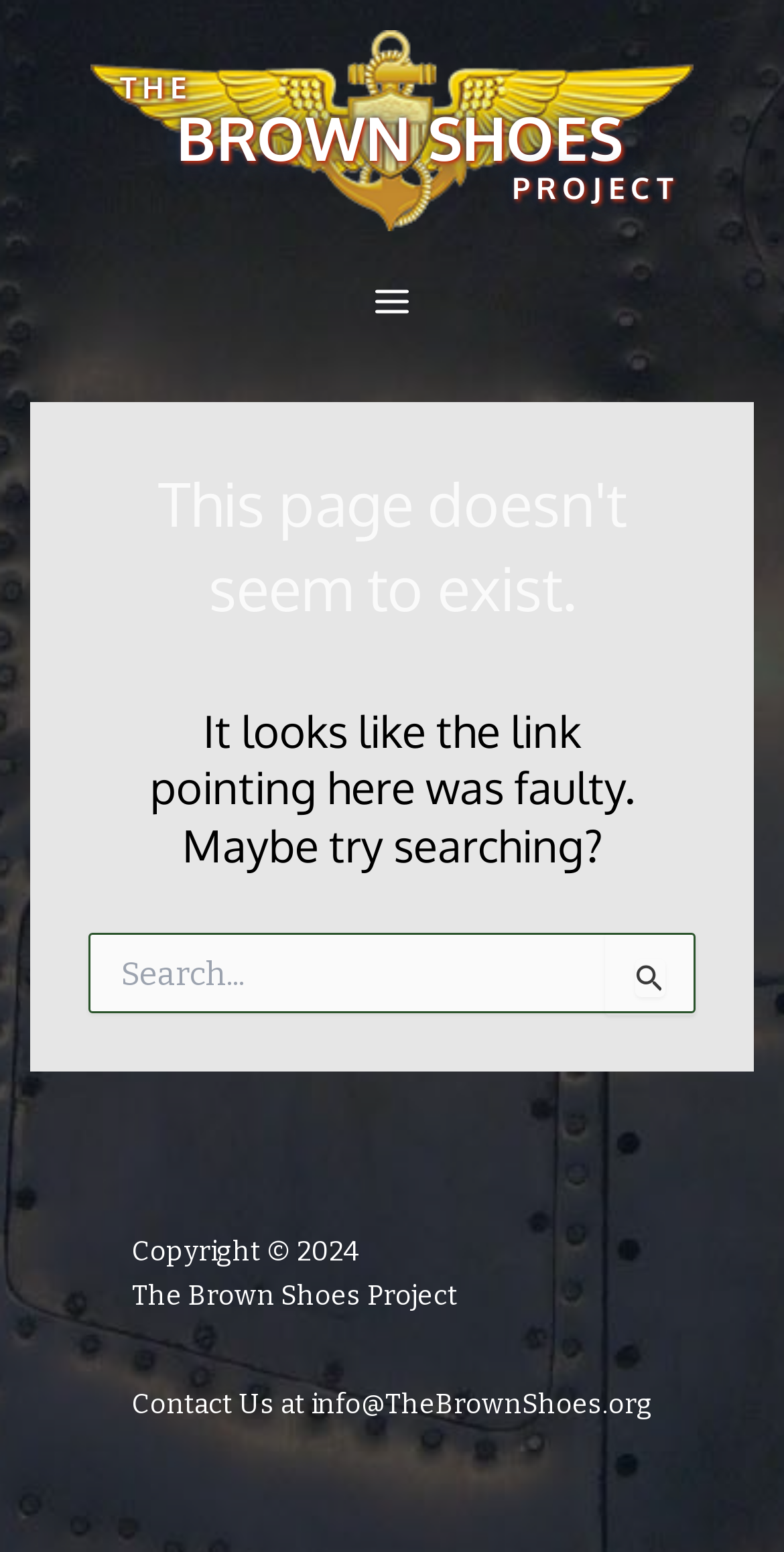How many buttons are there in the main menu?
Provide a one-word or short-phrase answer based on the image.

1